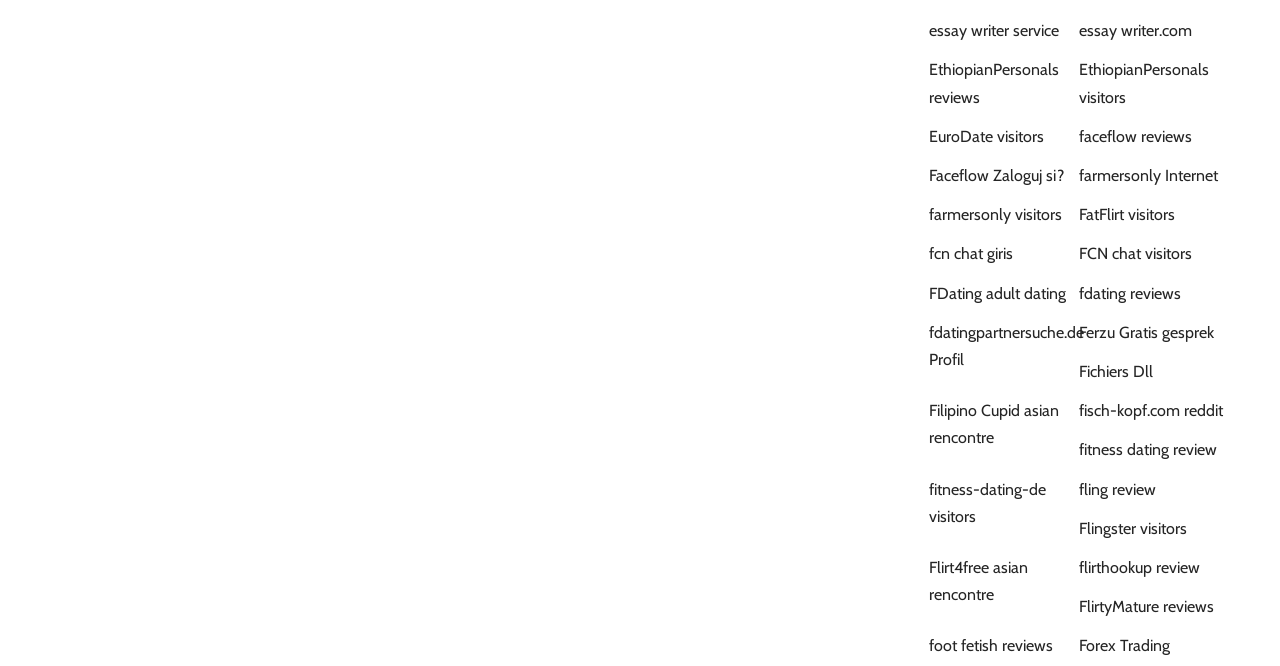Identify the bounding box coordinates of the clickable region necessary to fulfill the following instruction: "view Forex Trading". The bounding box coordinates should be four float numbers between 0 and 1, i.e., [left, top, right, bottom].

[0.843, 0.94, 0.914, 0.999]